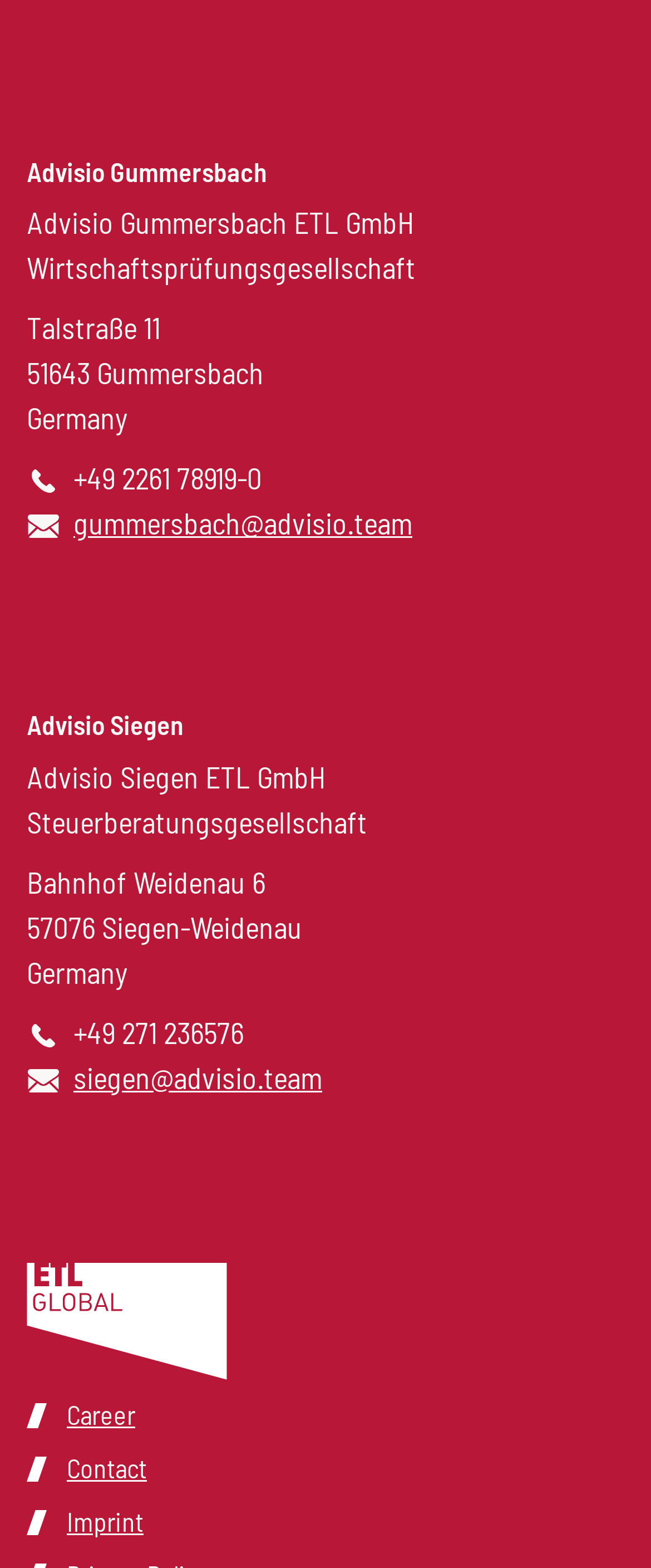Answer the question below using just one word or a short phrase: 
What is the phone number of the Siegen office?

+49 271 236576